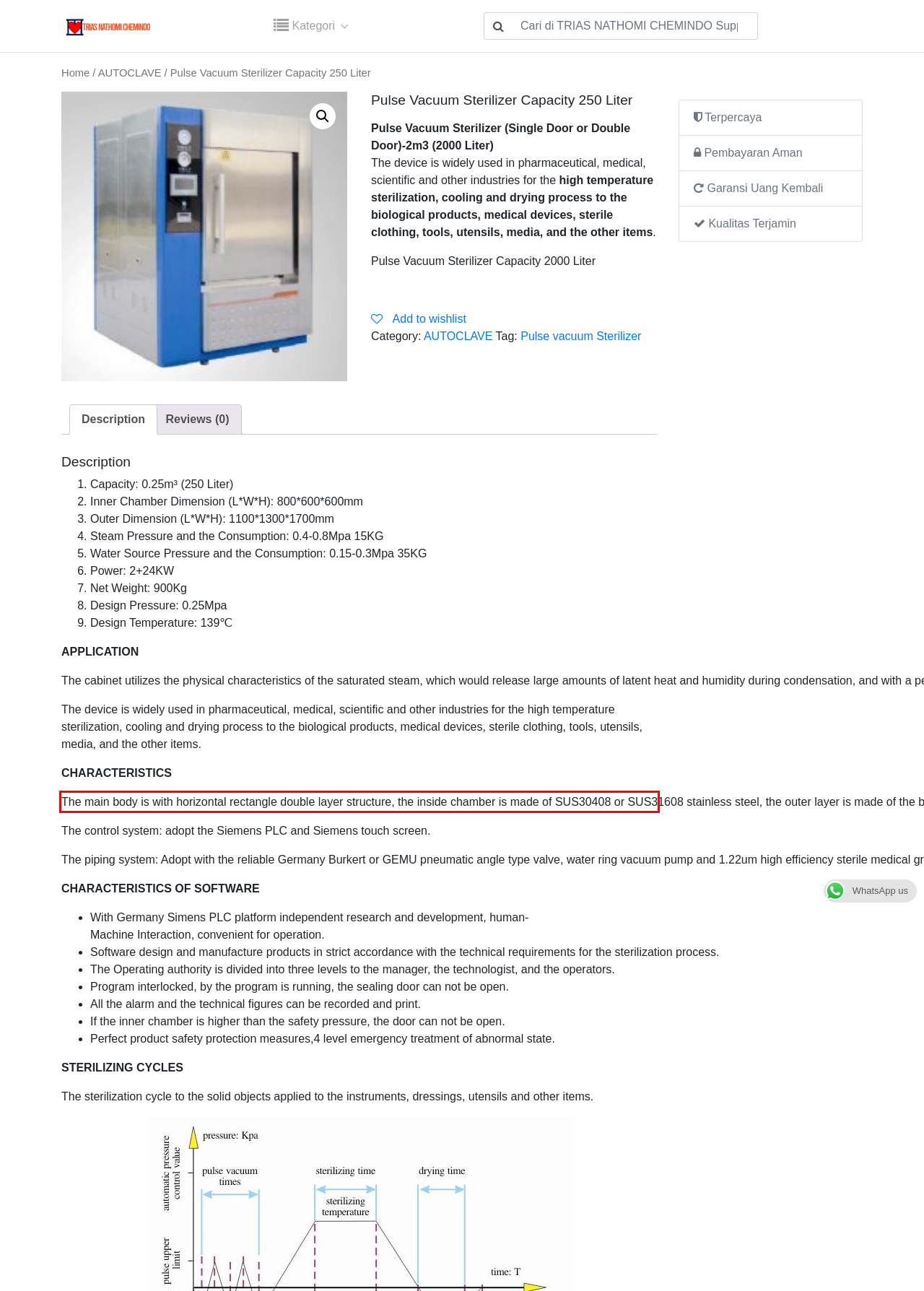Given a screenshot of a webpage, locate the red bounding box and extract the text it encloses.

The main body is with horizontal rectangle double layer structure, the inside chamber is made of SUS30408 or SUS31608 stainless steel, the outer layer is made of the brushed decorative sheet, and the there is motorized door or sliding door for choose, pneumatic sealing, and the double door interlocking are strictly in accordance with the GSSD required.